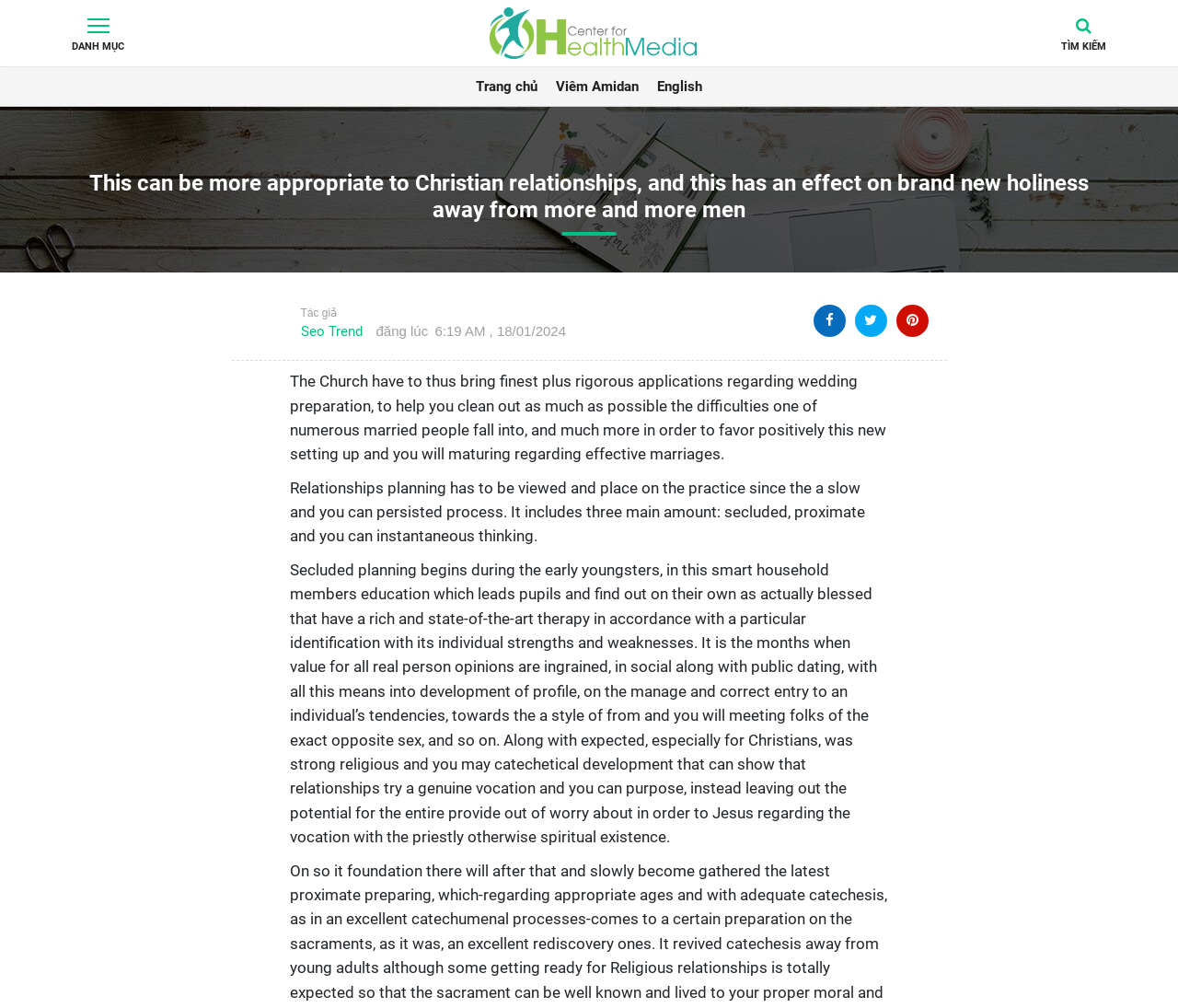Bounding box coordinates are to be given in the format (top-left x, top-left y, bottom-right x, bottom-right y). All values must be floating point numbers between 0 and 1. Provide the bounding box coordinate for the UI element described as: parent_node: Tác giả

[0.208, 0.298, 0.247, 0.344]